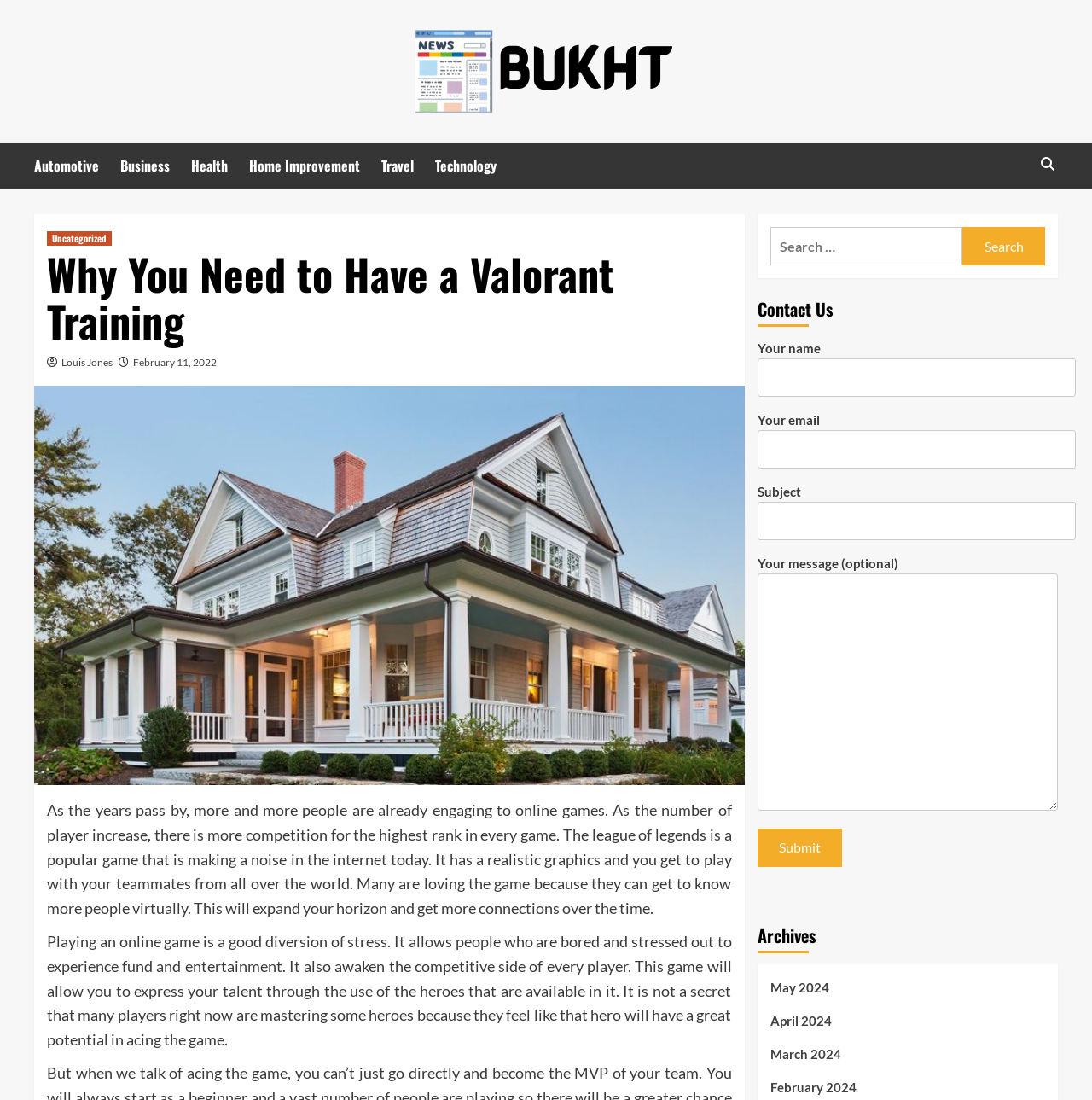Refer to the image and provide a thorough answer to this question:
What is the name of the popular game mentioned in the article?

The article mentions that the league of legends is a popular game that is making a noise in the internet today, with realistic graphics and the ability to play with teammates from all over the world.